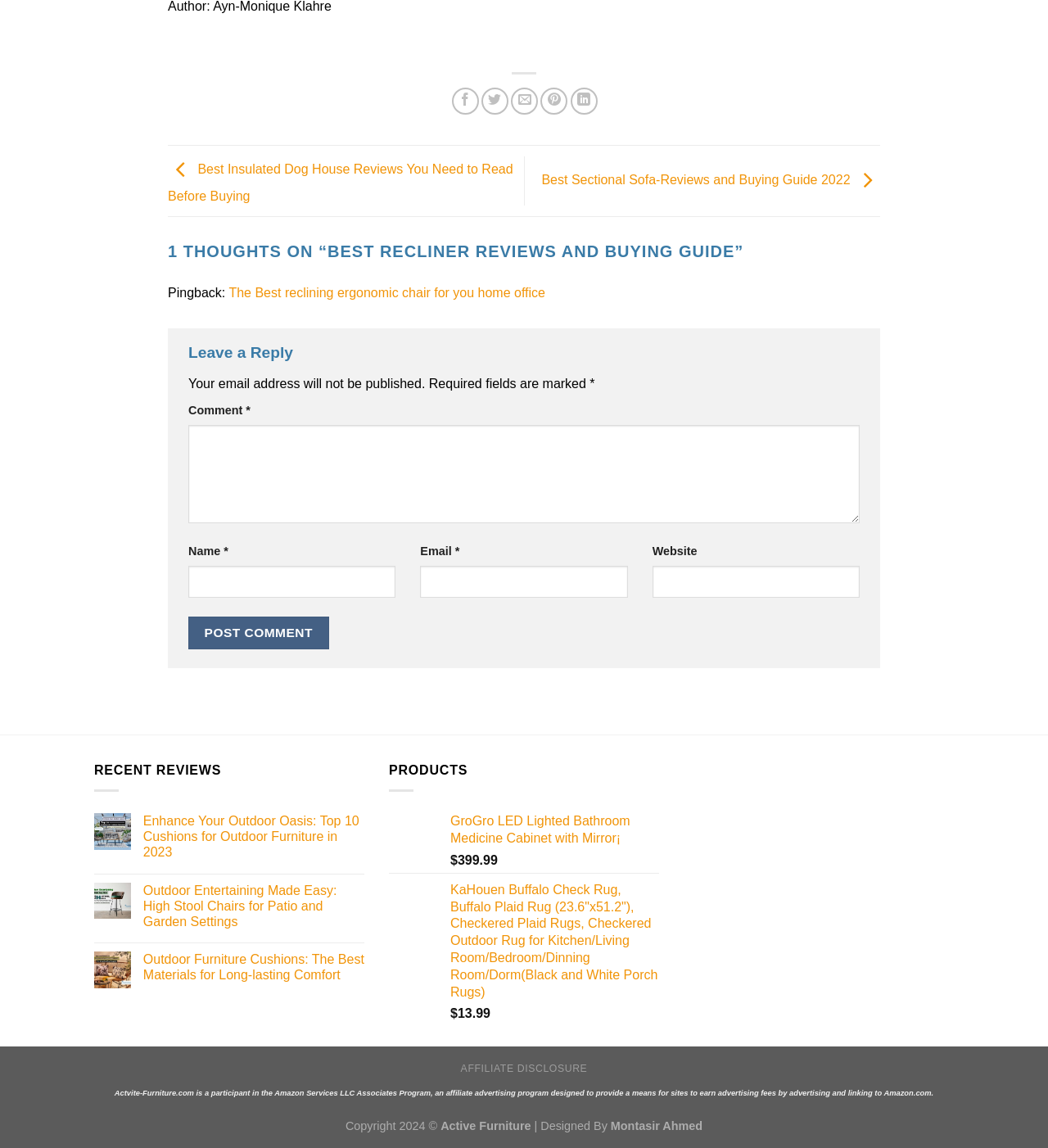Carefully examine the image and provide an in-depth answer to the question: How many fields are required to leave a reply?

I counted the number of required fields by looking at the textboxes with the 'required: True' attribute, which are 'Comment', 'Name', and 'Email'. These fields are all marked with an asterisk (*) symbol, indicating that they are required to leave a reply.